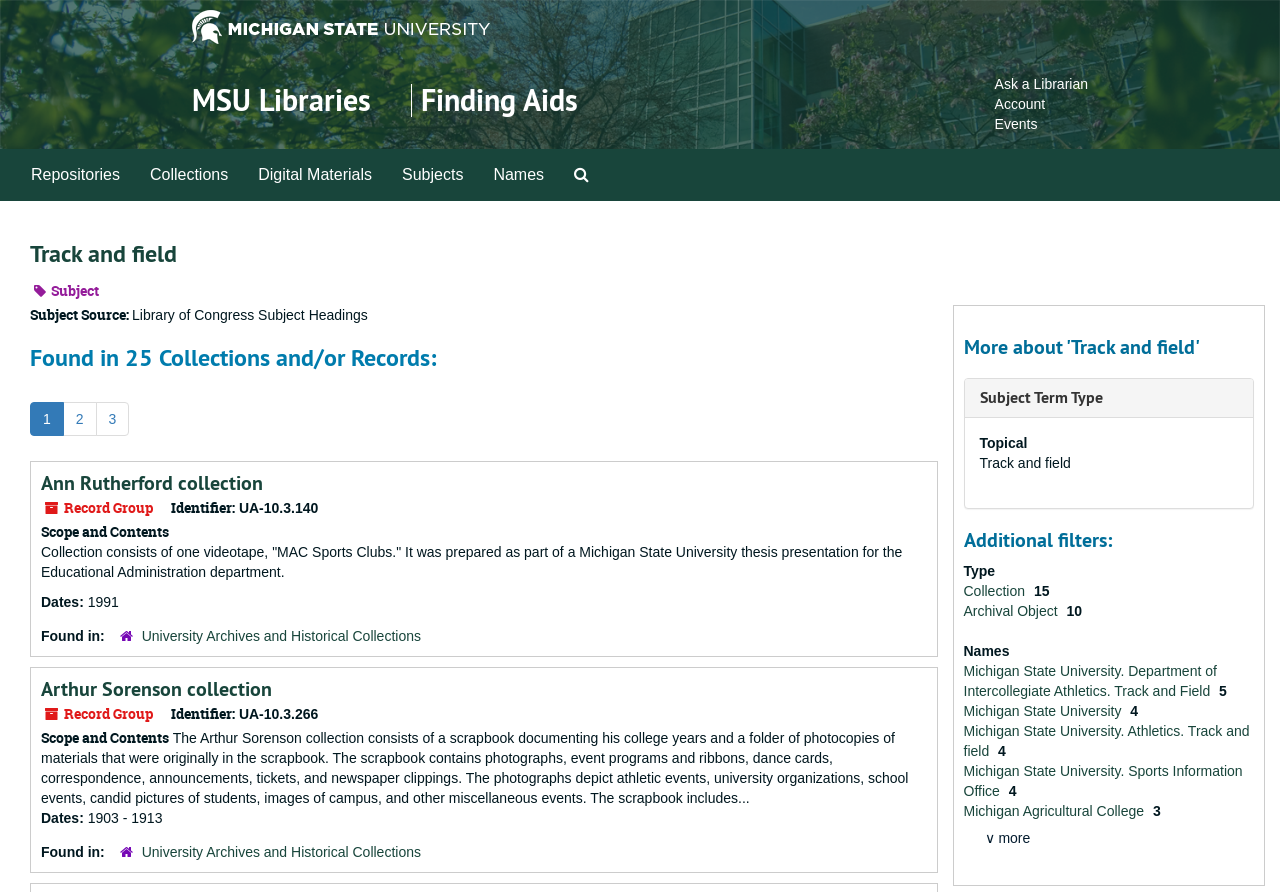Please identify the bounding box coordinates of the area that needs to be clicked to follow this instruction: "Click on 'MSU Libraries'".

[0.15, 0.091, 0.29, 0.135]